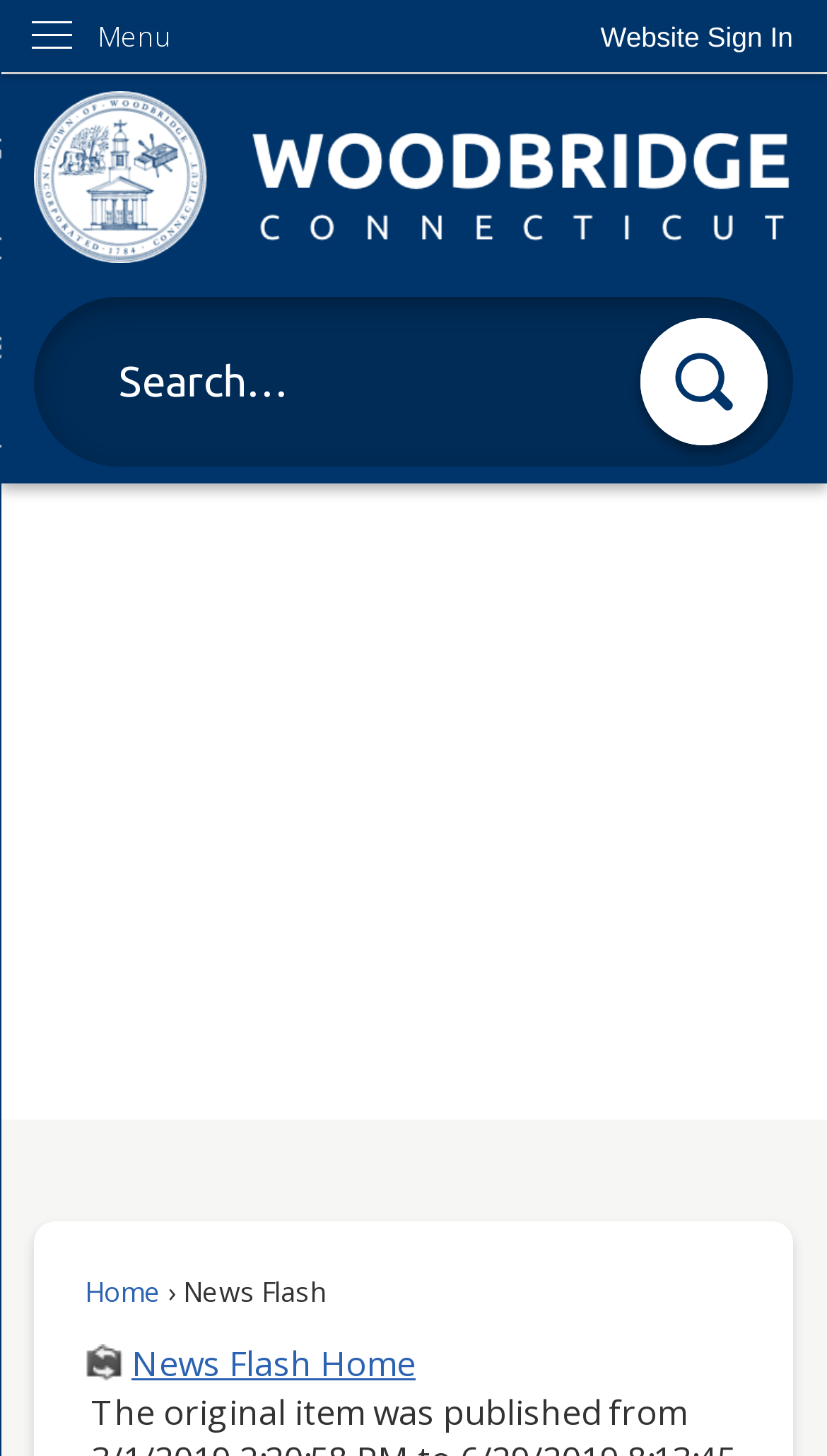Determine the bounding box coordinates for the clickable element required to fulfill the instruction: "Sign in to the website". Provide the coordinates as four float numbers between 0 and 1, i.e., [left, top, right, bottom].

[0.685, 0.0, 1.0, 0.051]